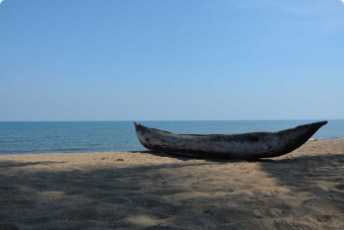Reply to the question below using a single word or brief phrase:
What is the material of the canoe in the foreground?

Wooden